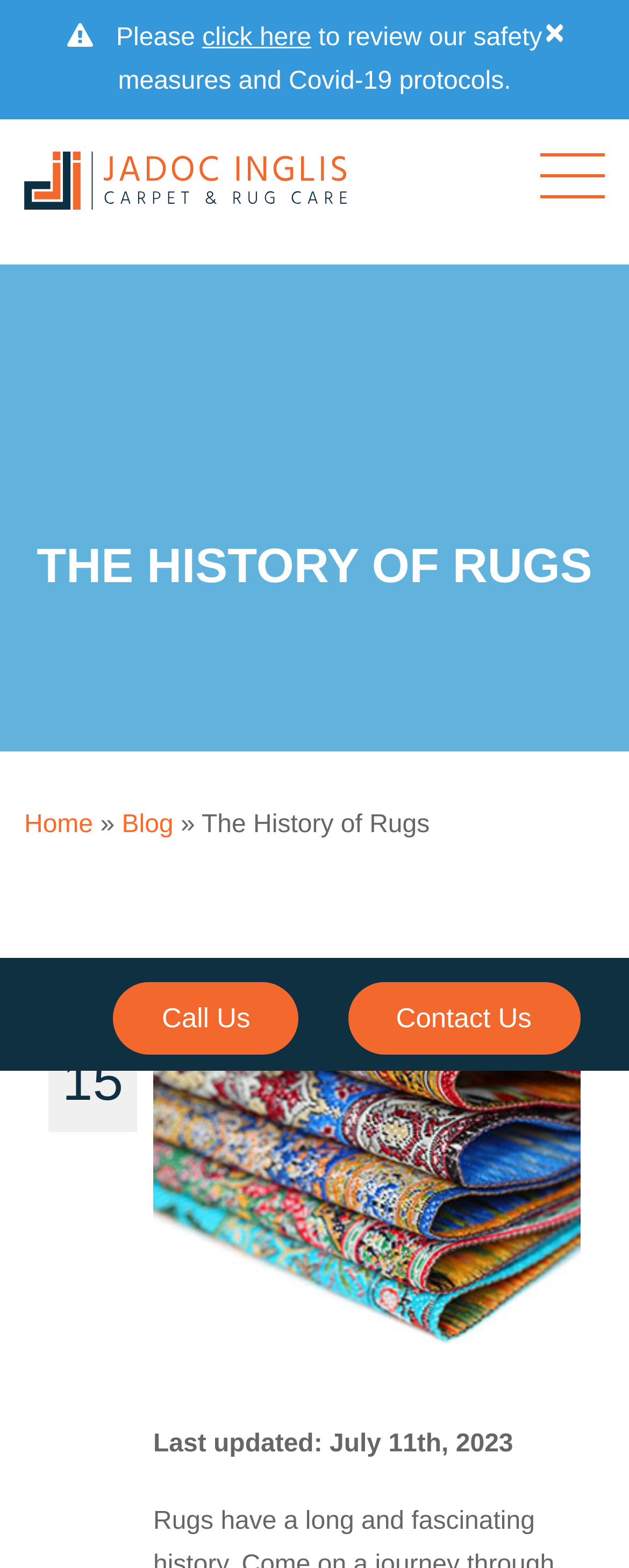Please identify the bounding box coordinates of the area that needs to be clicked to fulfill the following instruction: "review safety measures and Covid-19 protocols."

[0.322, 0.01, 0.495, 0.038]